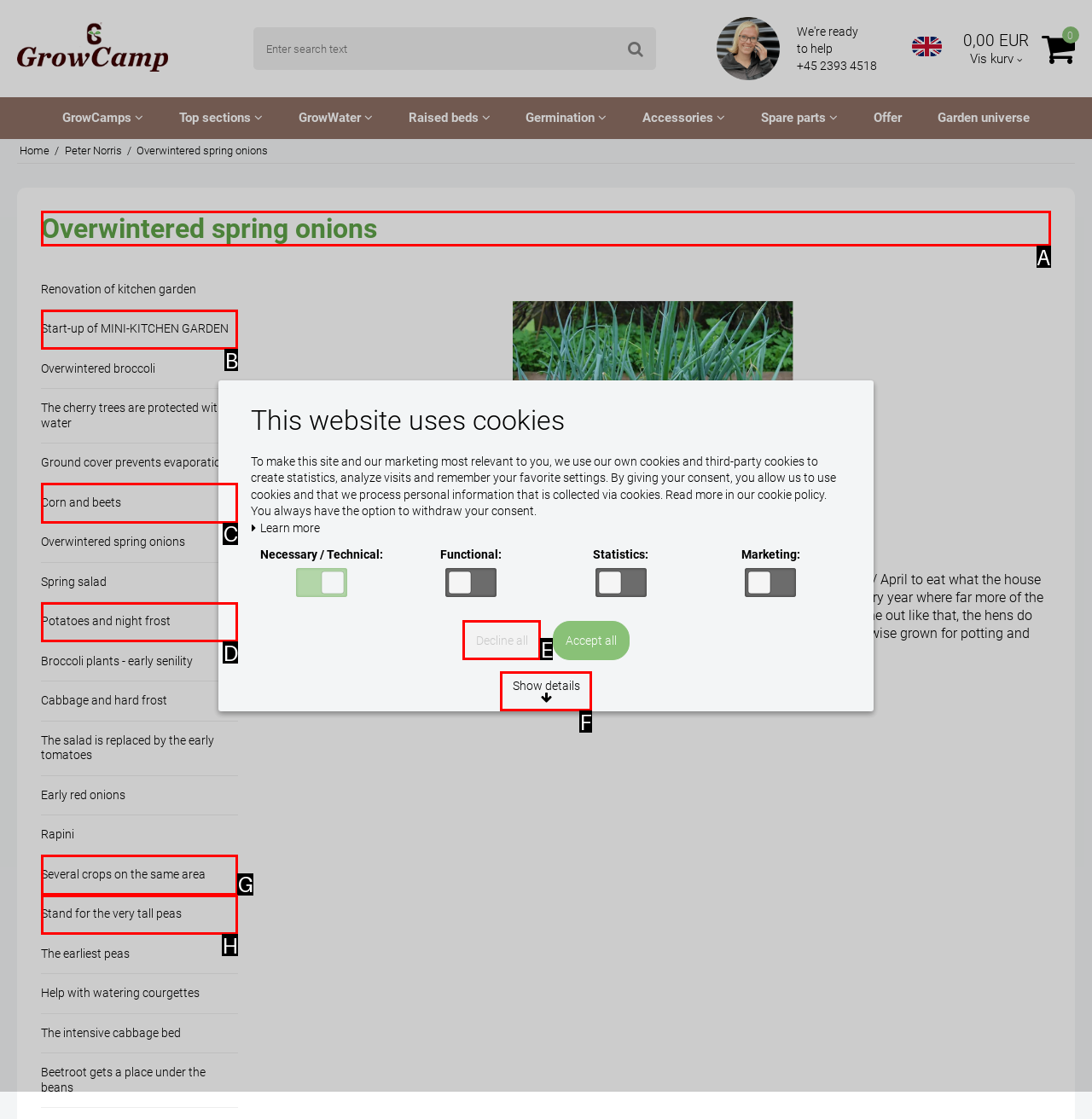Select the correct UI element to complete the task: Click on 'Action'
Please provide the letter of the chosen option.

None